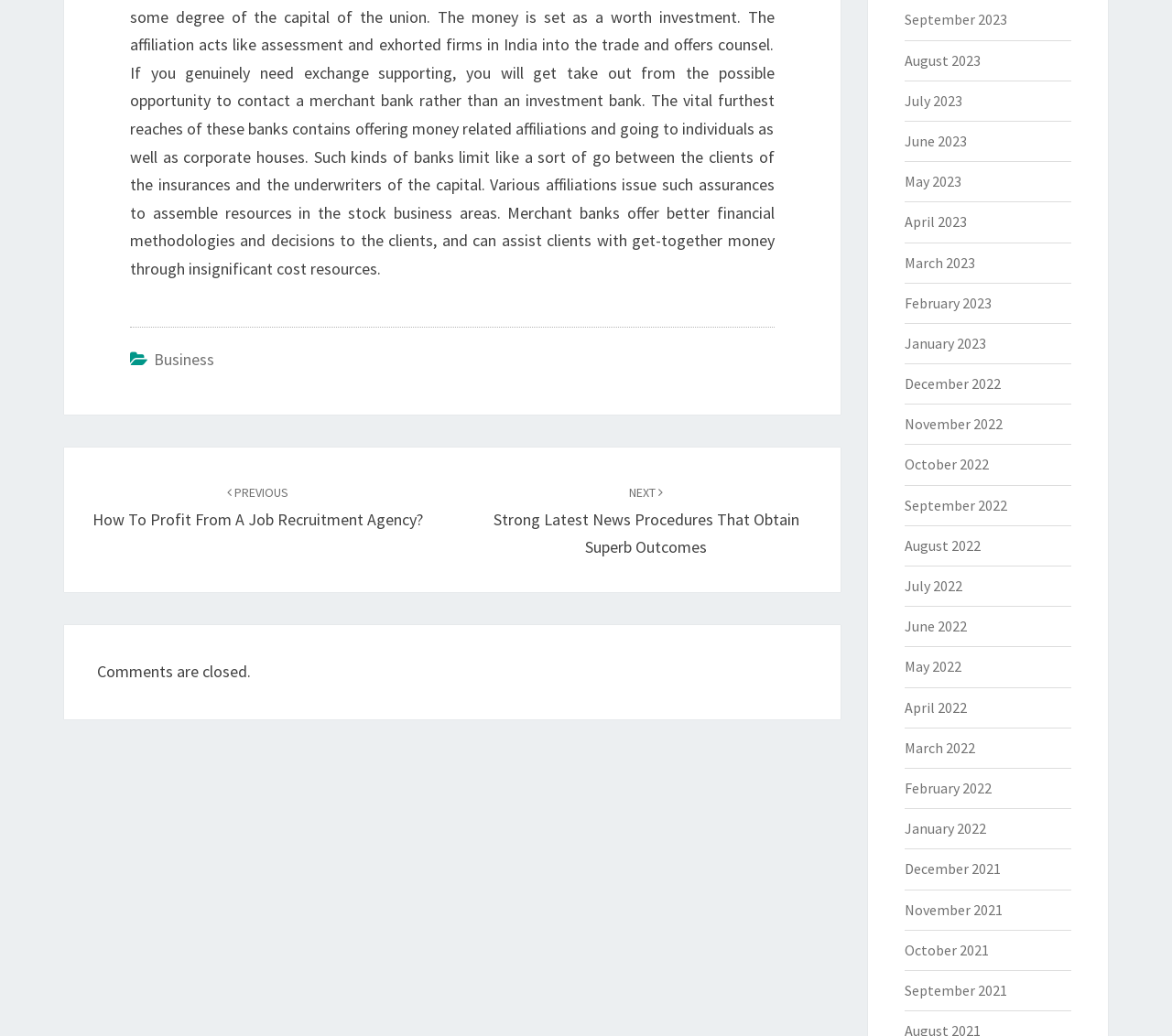Using the format (top-left x, top-left y, bottom-right x, bottom-right y), and given the element description, identify the bounding box coordinates within the screenshot: June 2023

[0.771, 0.127, 0.825, 0.145]